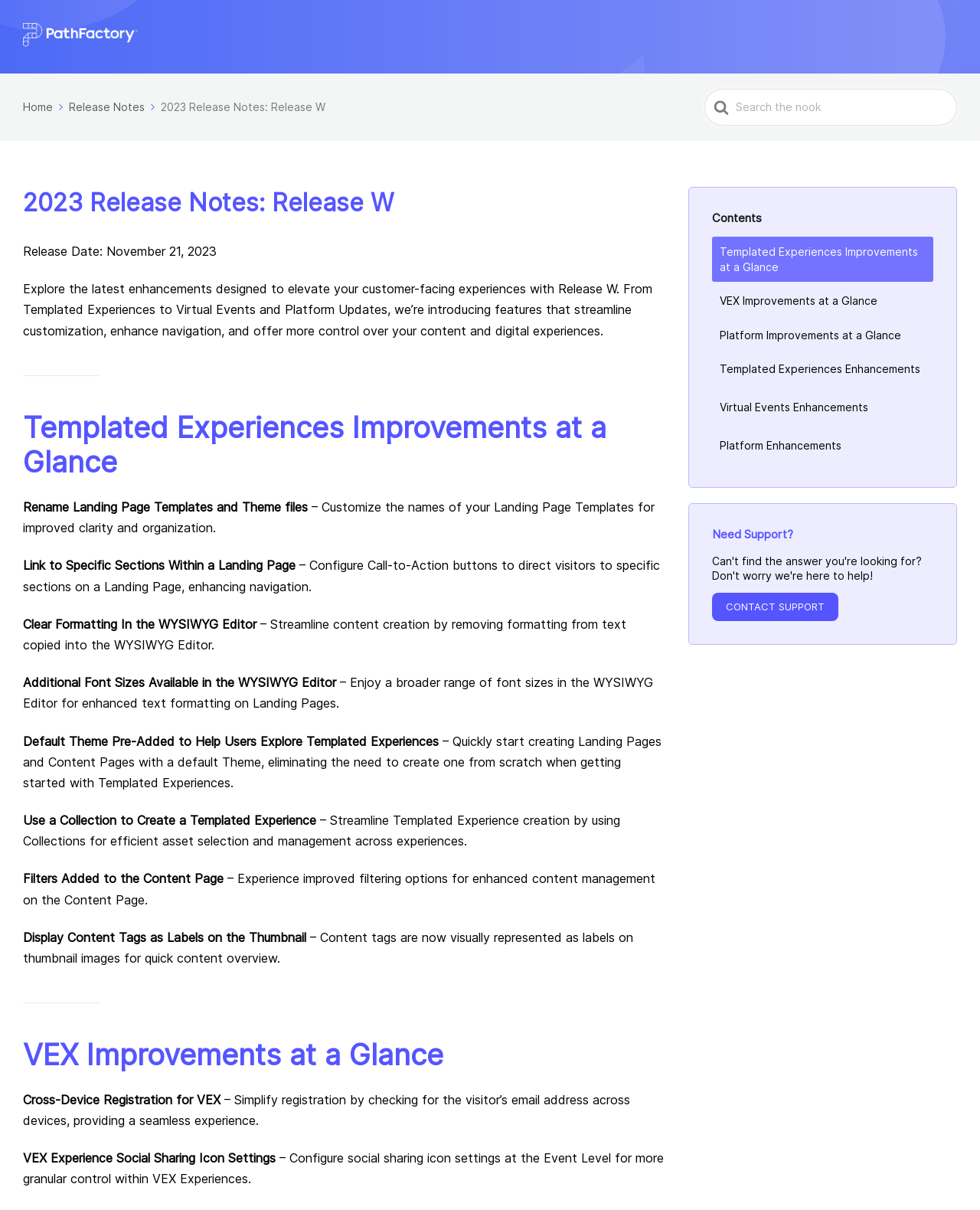Identify the bounding box coordinates for the region to click in order to carry out this instruction: "Contact Support". Provide the coordinates using four float numbers between 0 and 1, formatted as [left, top, right, bottom].

[0.727, 0.49, 0.855, 0.513]